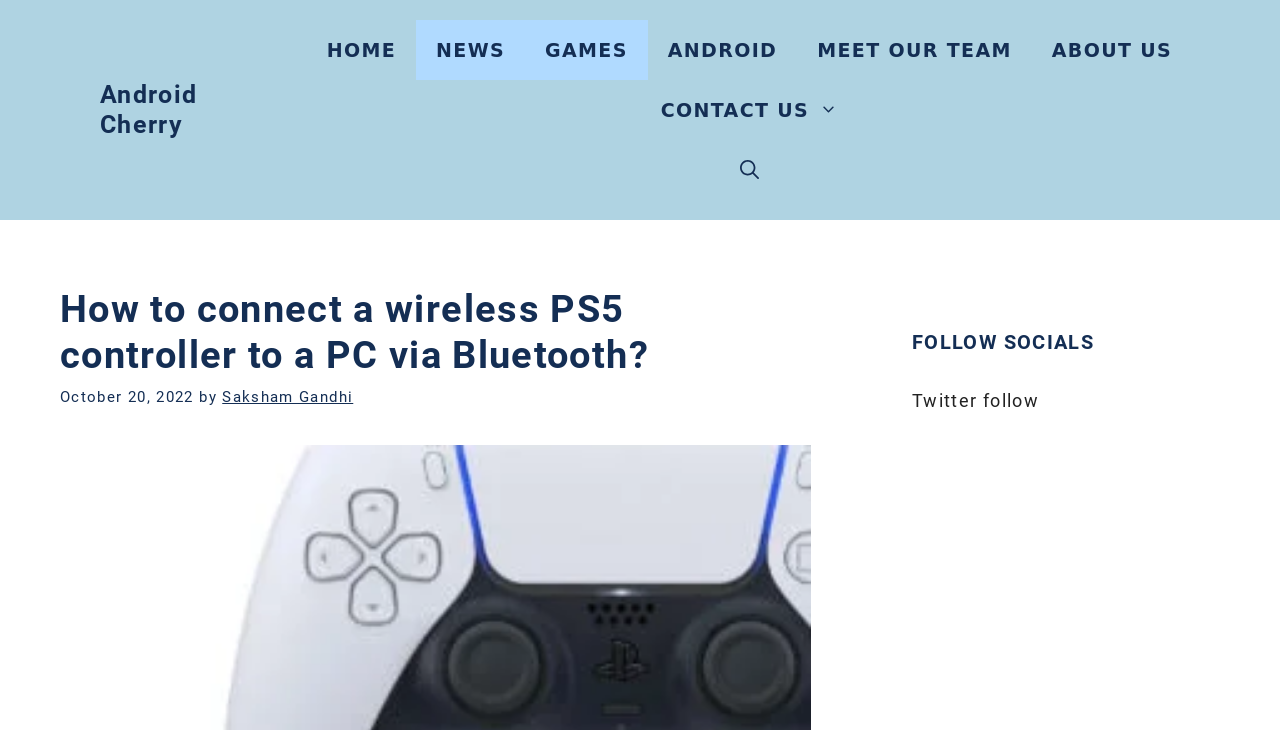Pinpoint the bounding box coordinates of the clickable area needed to execute the instruction: "Select China as country". The coordinates should be specified as four float numbers between 0 and 1, i.e., [left, top, right, bottom].

None